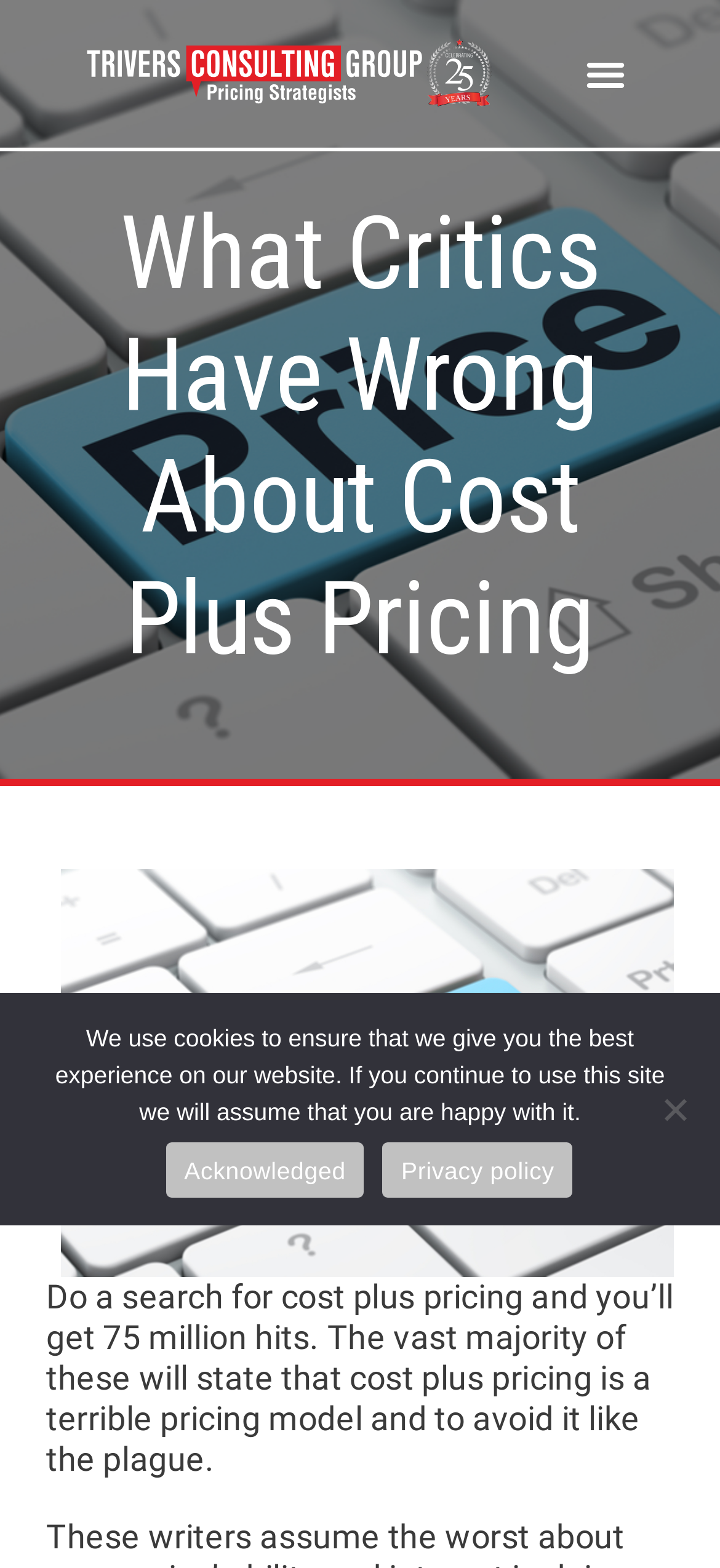Create a detailed summary of the webpage's content and design.

The webpage is about cost plus pricing, with a heading that reads "What Critics Have Wrong About Cost Plus Pricing". At the top left of the page, there is a link, and to the right of it, a button labeled "Menu Toggle". Below the heading, there is an image of a pricing expert, taking up most of the width of the page. 

Underneath the image, there is a paragraph of text that discusses the results of searching for cost plus pricing online, stating that most results claim it is a terrible pricing model. 

At the bottom of the page, there is a dialog box for a cookie notice, which is not currently in focus. The dialog box contains a message about the use of cookies on the website, with two links, "Acknowledged" and "Privacy policy", and a generic element labeled "No".